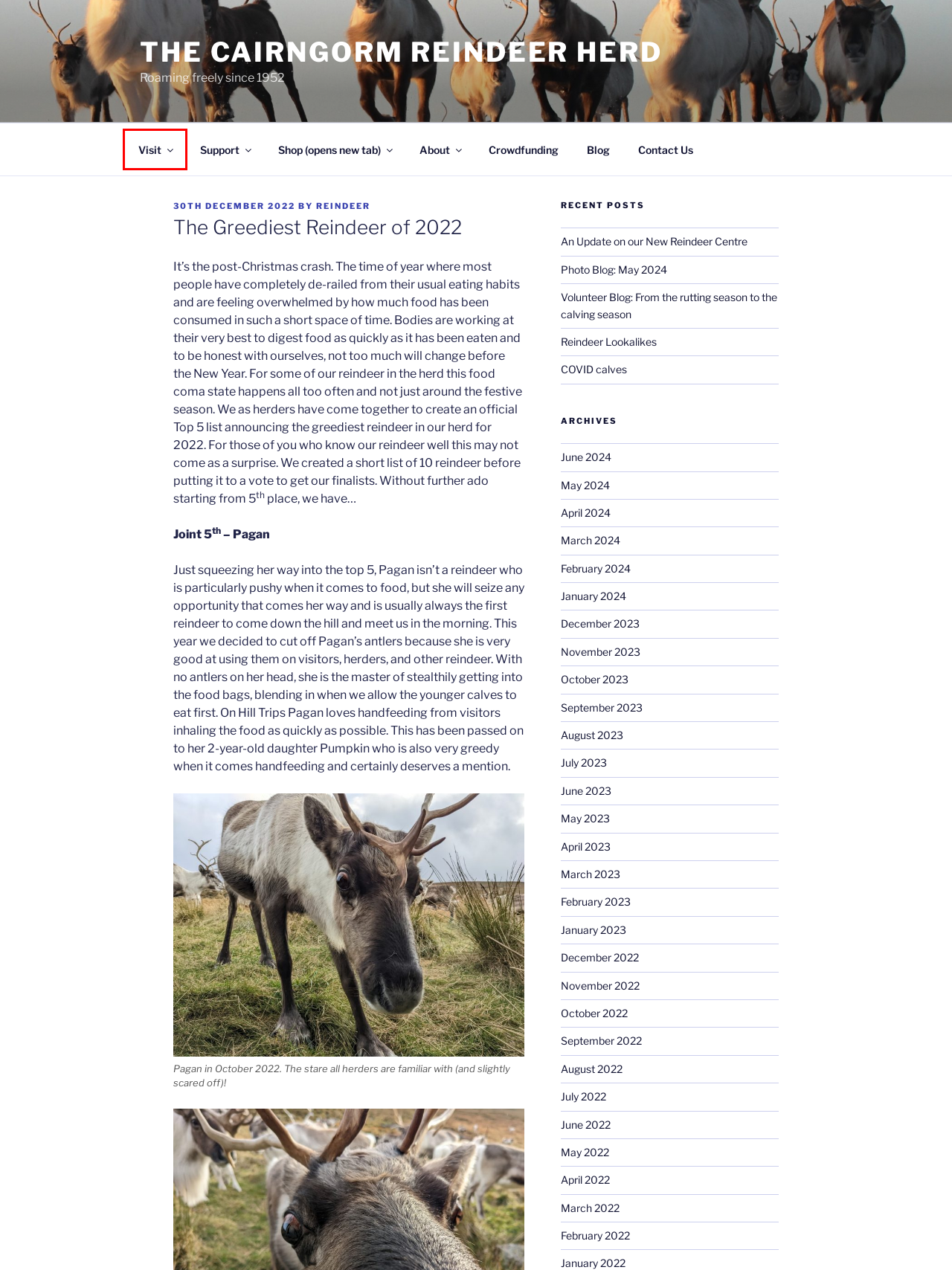Look at the screenshot of a webpage that includes a red bounding box around a UI element. Select the most appropriate webpage description that matches the page seen after clicking the highlighted element. Here are the candidates:
A. July 2022 – The Cairngorm Reindeer Herd
B. January 2022 – The Cairngorm Reindeer Herd
C. May 2023 – The Cairngorm Reindeer Herd
D. Visit – The Cairngorm Reindeer Herd
E. February 2023 – The Cairngorm Reindeer Herd
F. Crowdfunding – Reindeer for All! – The Cairngorm Reindeer Herd
G. February 2022 – The Cairngorm Reindeer Herd
H. Contact Us – The Cairngorm Reindeer Herd

D